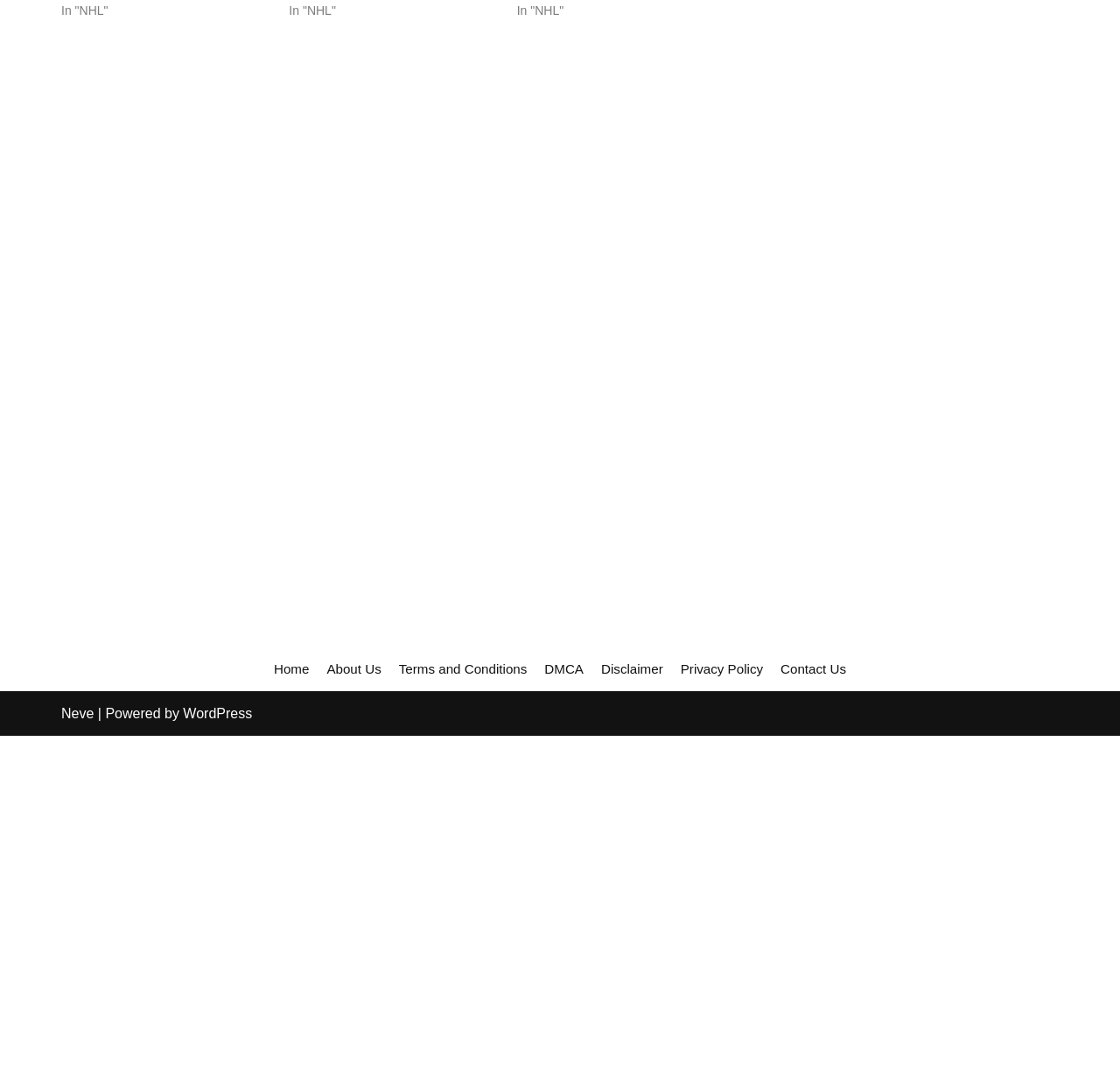Indicate the bounding box coordinates of the element that must be clicked to execute the instruction: "Visit home page". The coordinates should be given as four float numbers between 0 and 1, i.e., [left, top, right, bottom].

[0.233, 0.929, 0.266, 0.949]